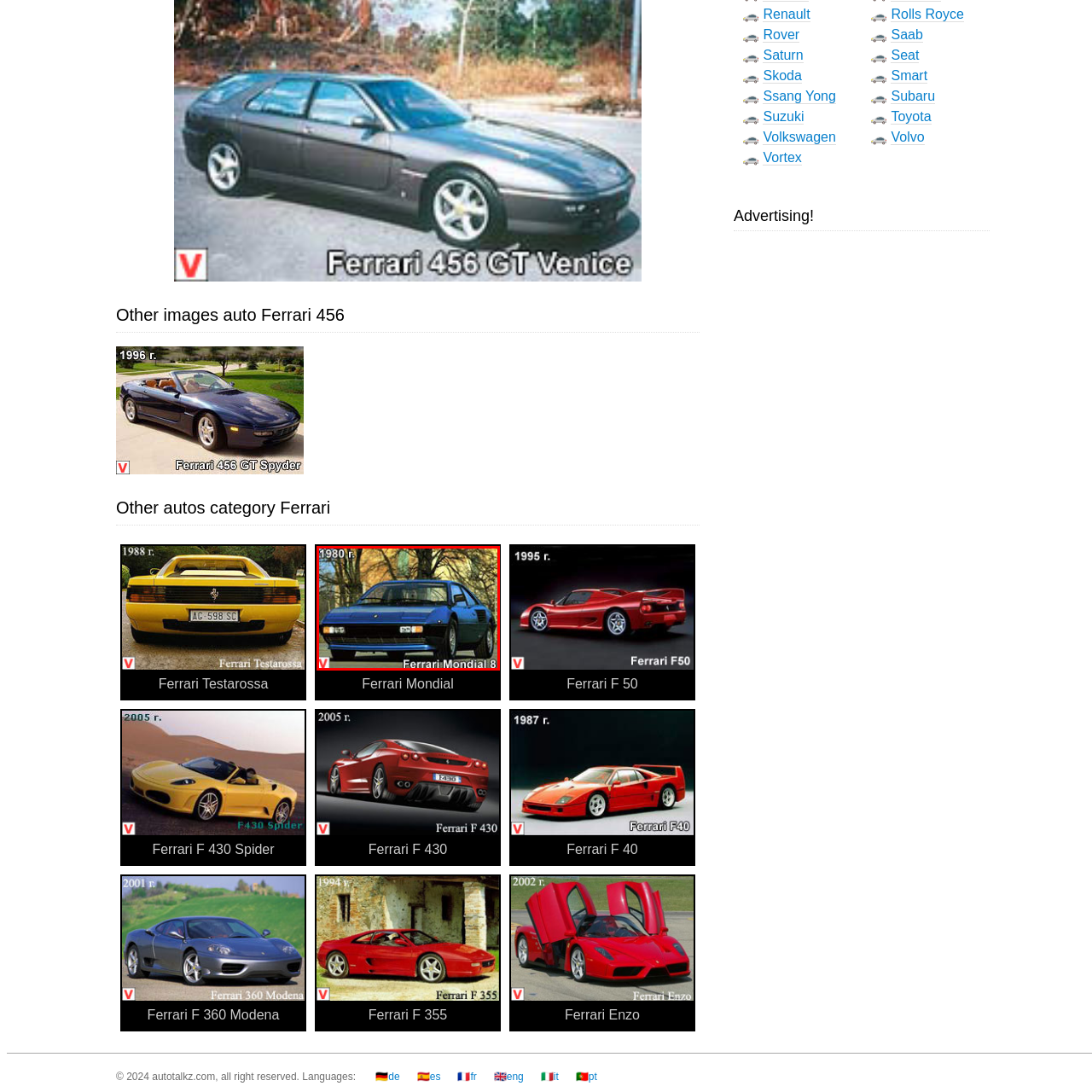Please look at the image highlighted by the red bounding box and provide a single word or phrase as an answer to this question:
What is the Ferrari Mondial 8 known for?

Balance of usability and spirited driving